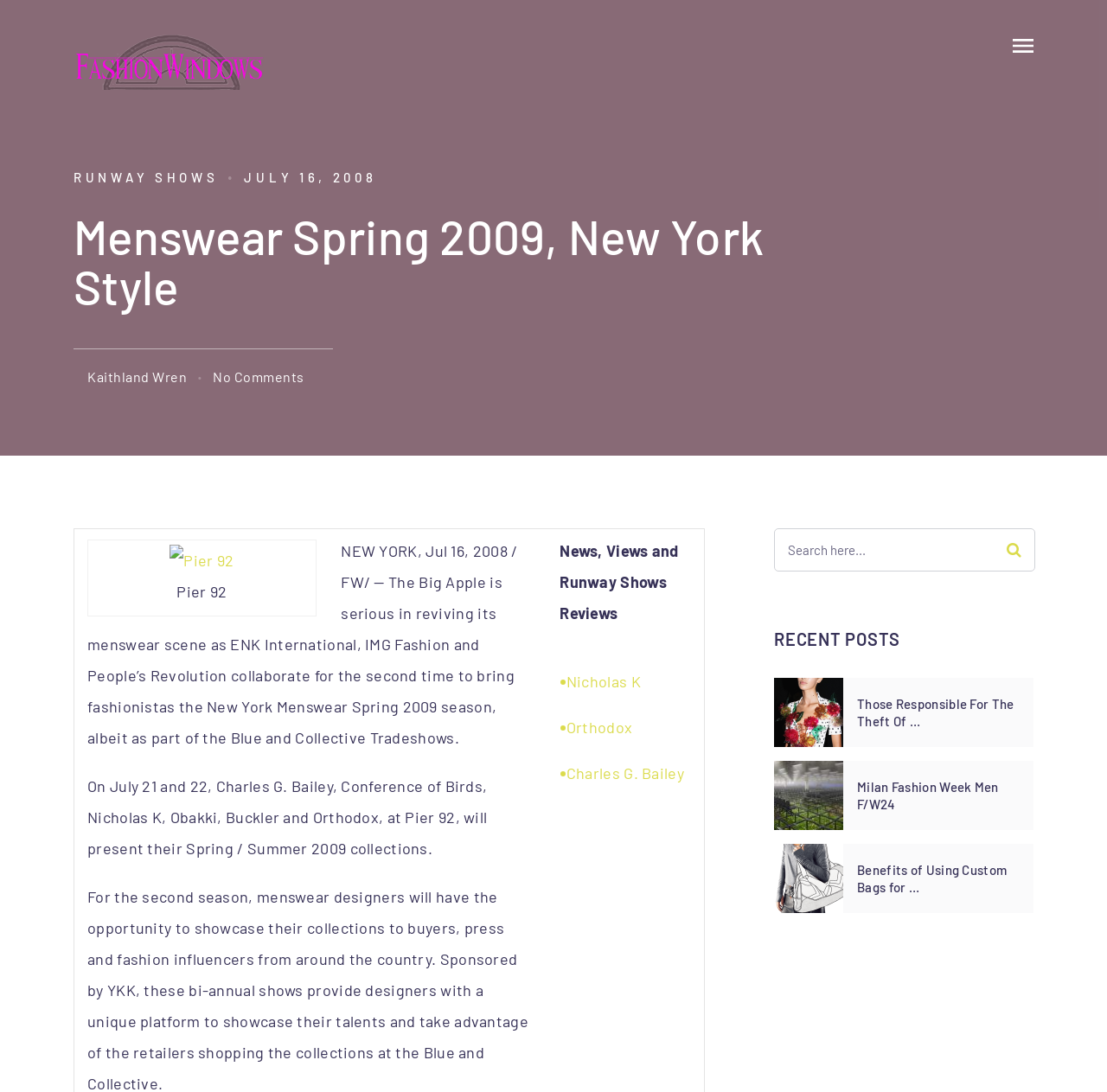Locate and provide the bounding box coordinates for the HTML element that matches this description: "Milan Fashion Week Men F/W24".

[0.774, 0.713, 0.921, 0.744]